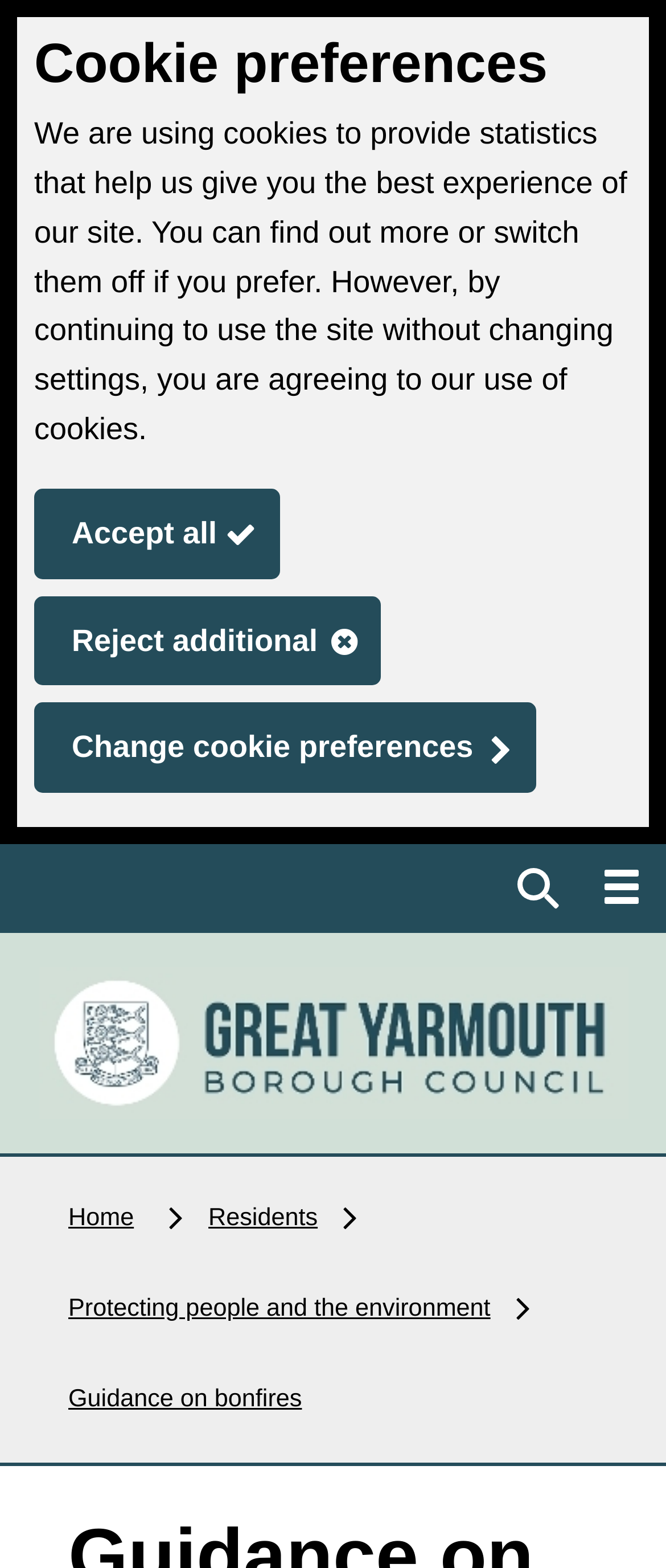Provide a thorough description of the webpage's content and layout.

The webpage is about guidance on bonfires, specifically whether one is allowed to have a bonfire, provided by the Great Yarmouth Borough Council. 

At the top left, there is a link to skip to the main content. Below it, a region dedicated to the cookie policy takes up the majority of the top section of the page. This region contains a heading, a paragraph of text explaining the use of cookies, and three buttons to manage cookie preferences.

On the top right, there are two buttons: one to toggle search and another to toggle the menu. The search button, when expanded, contains a text box to input search queries.

Below the cookie policy region, there is a layout table that spans the width of the page, containing a link to the Great Yarmouth Borough Council homepage.

Underneath, a navigation section displays the page's breadcrumb trail, consisting of four links: Home, Residents, Protecting people and the environment, and Guidance on bonfires, which is the current page.

The main content of the page, which is not explicitly described in the accessibility tree, is likely to be located below the navigation section, given the meta description's mention of disposing of garden waste and bonfires.